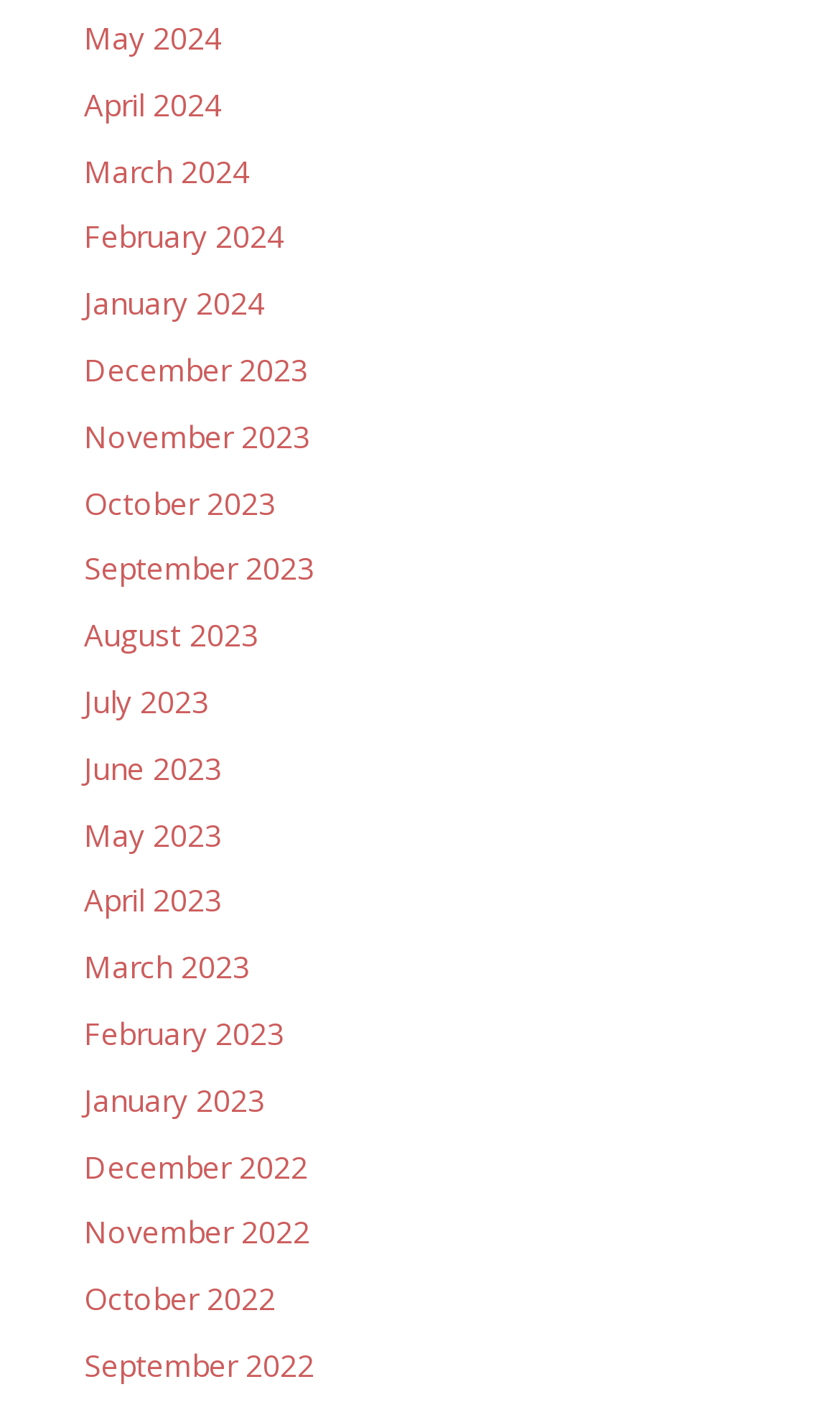What is the latest month listed?
Identify the answer in the screenshot and reply with a single word or phrase.

May 2024